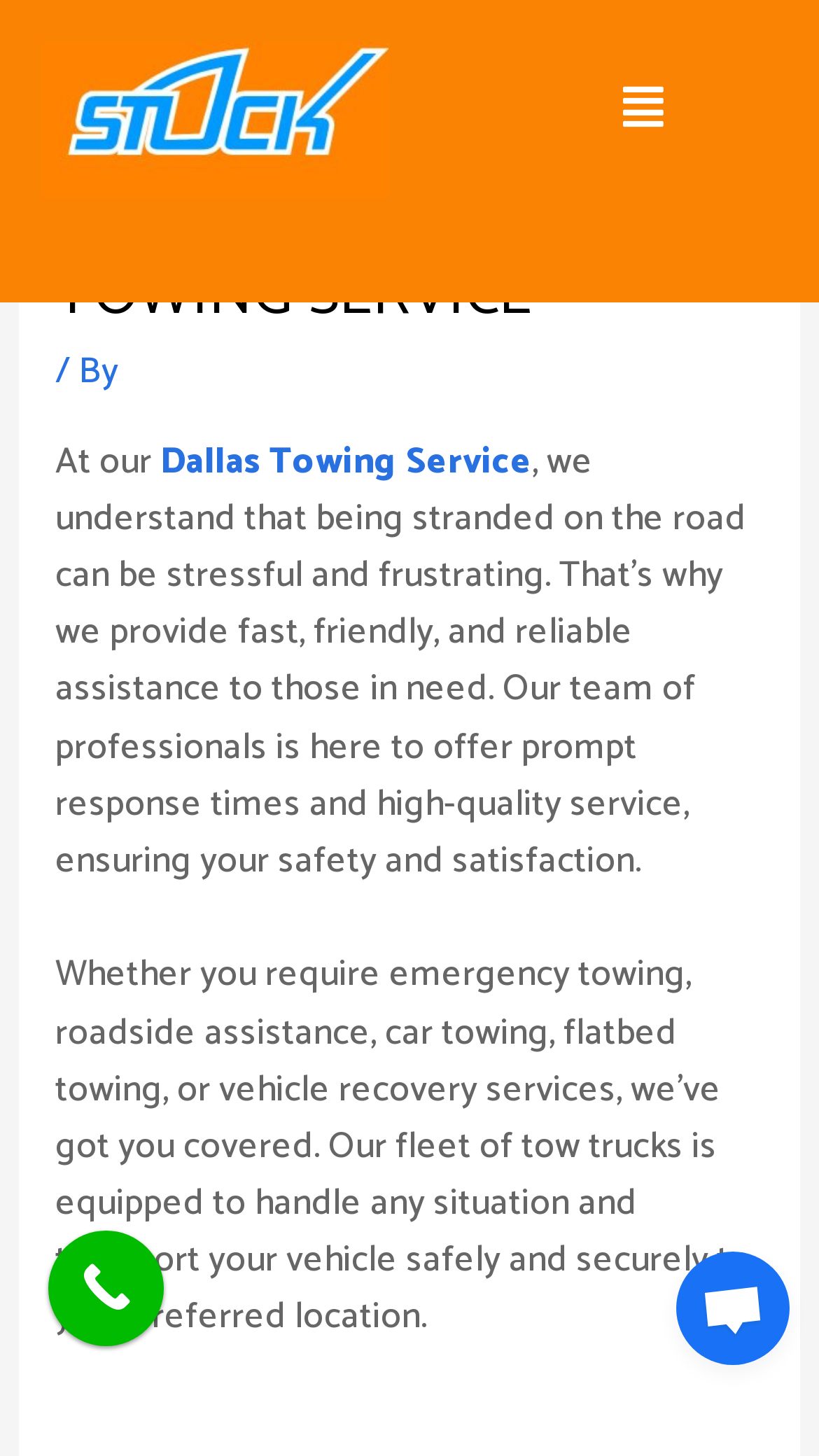Create a detailed summary of the webpage's content and design.

The webpage is about a Dallas towing service, with a prominent header that reads "FAST, FRIENDLY & RELIABLE – YOUR DALLAS TOWING SERVICE" at the top left of the page. Below the header, there is a brief introduction to the service, stating that they understand the stress and frustration of being stranded on the road and offer fast, friendly, and reliable assistance.

To the top right of the page, there is a button labeled "Menu" with an icon, which has a dropdown menu when clicked. The menu contains a header section with the company name and a brief description of their services.

On the top left of the page, there is a link labeled "Roadside Assistance" accompanied by an image, which is likely a logo or an icon representing the service.

The main content of the page is divided into two paragraphs. The first paragraph explains the benefits of their service, including prompt response times and high-quality service, ensuring the customer's safety and satisfaction. The second paragraph lists the various services they offer, including emergency towing, roadside assistance, car towing, flatbed towing, and vehicle recovery services.

At the bottom left of the page, there is a "call" button, and at the bottom right, there is an "Open chat" button.